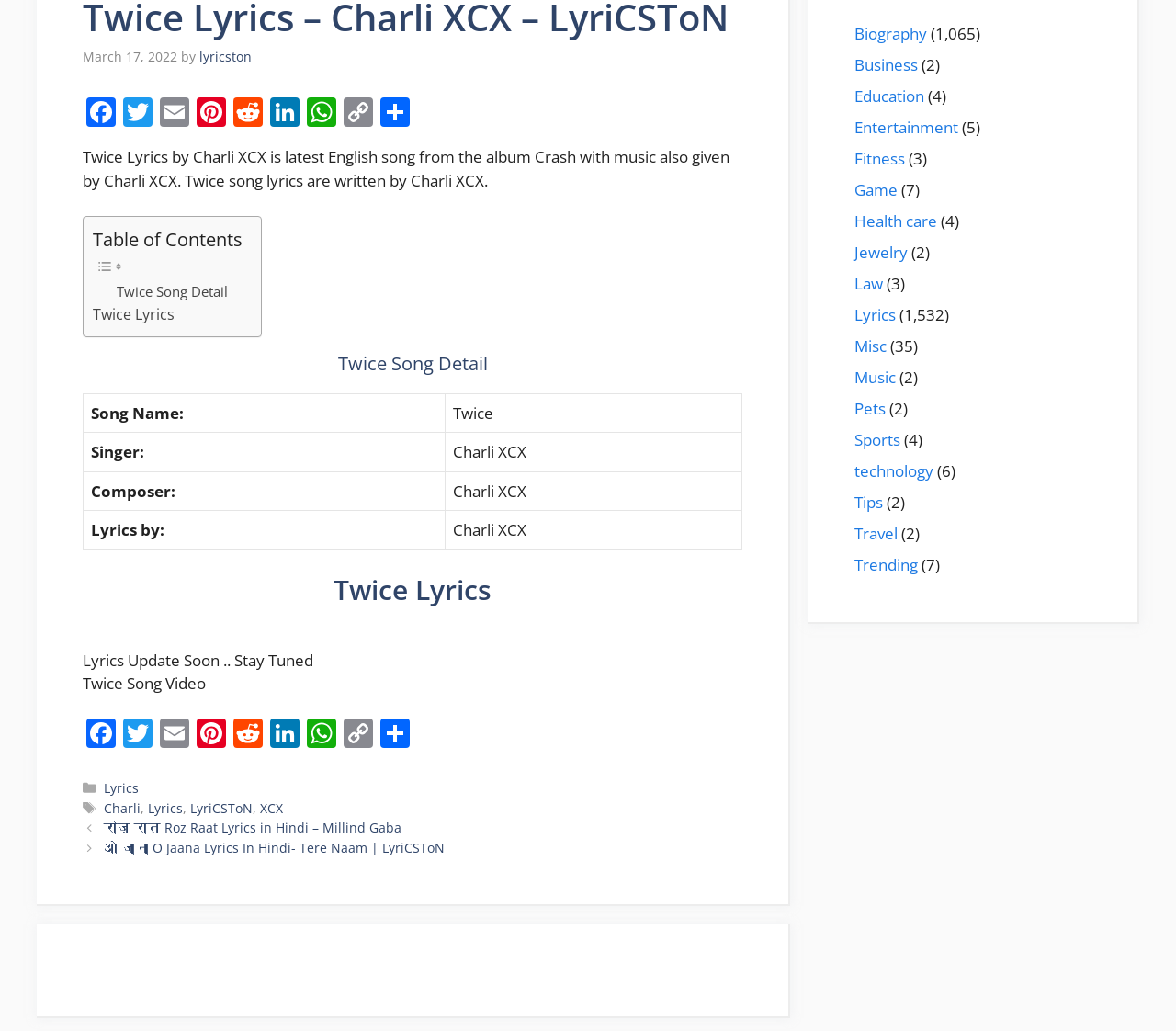Find and provide the bounding box coordinates for the UI element described with: "Biography".

[0.727, 0.022, 0.788, 0.043]